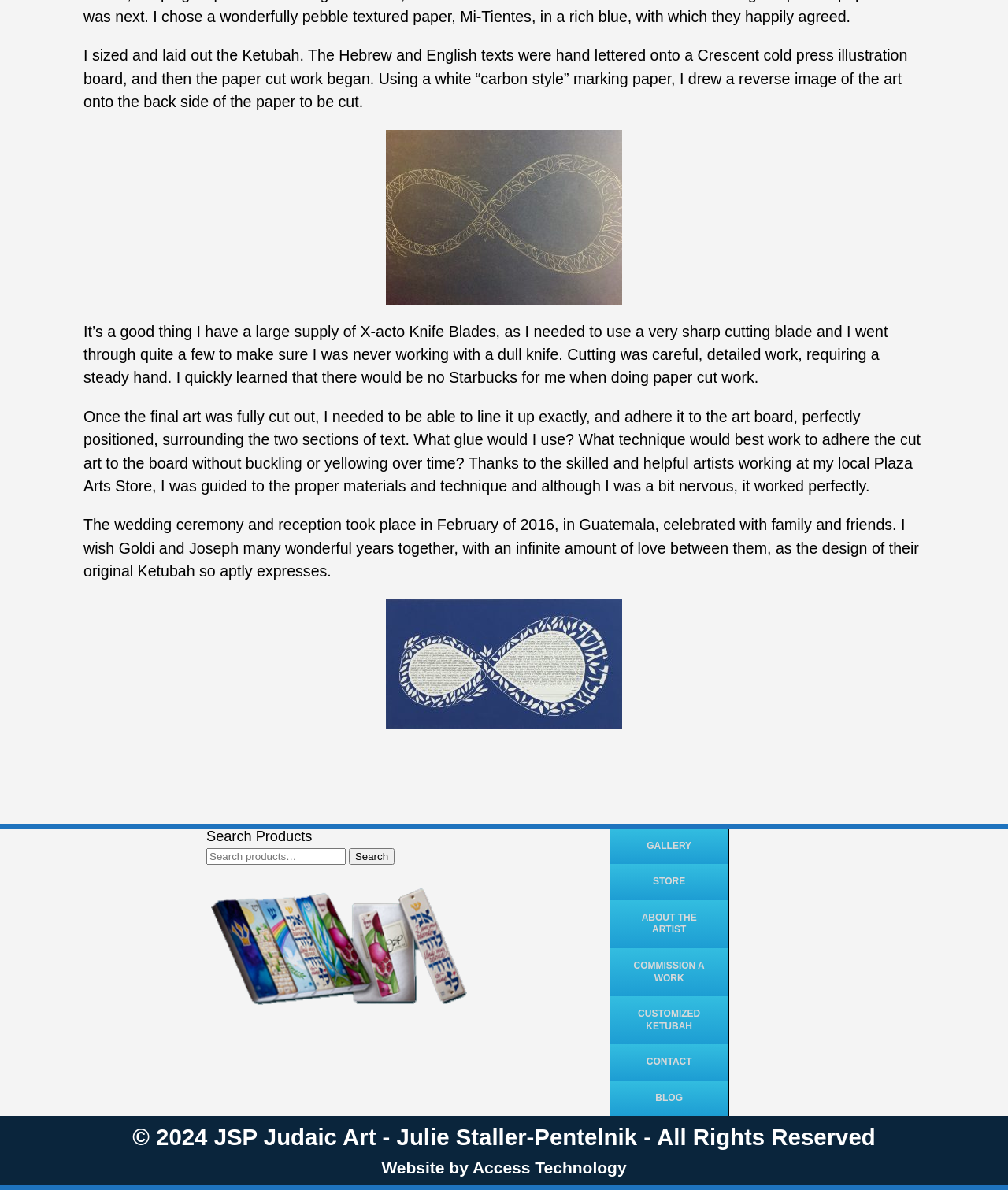What is the medium used for the artwork?
Refer to the image and give a detailed answer to the question.

The medium used for the artwork is paper cut work, as described in the text 'Using a white “carbon style” marking paper, I drew a reverse image of the art onto the back side of the paper to be cut.'.